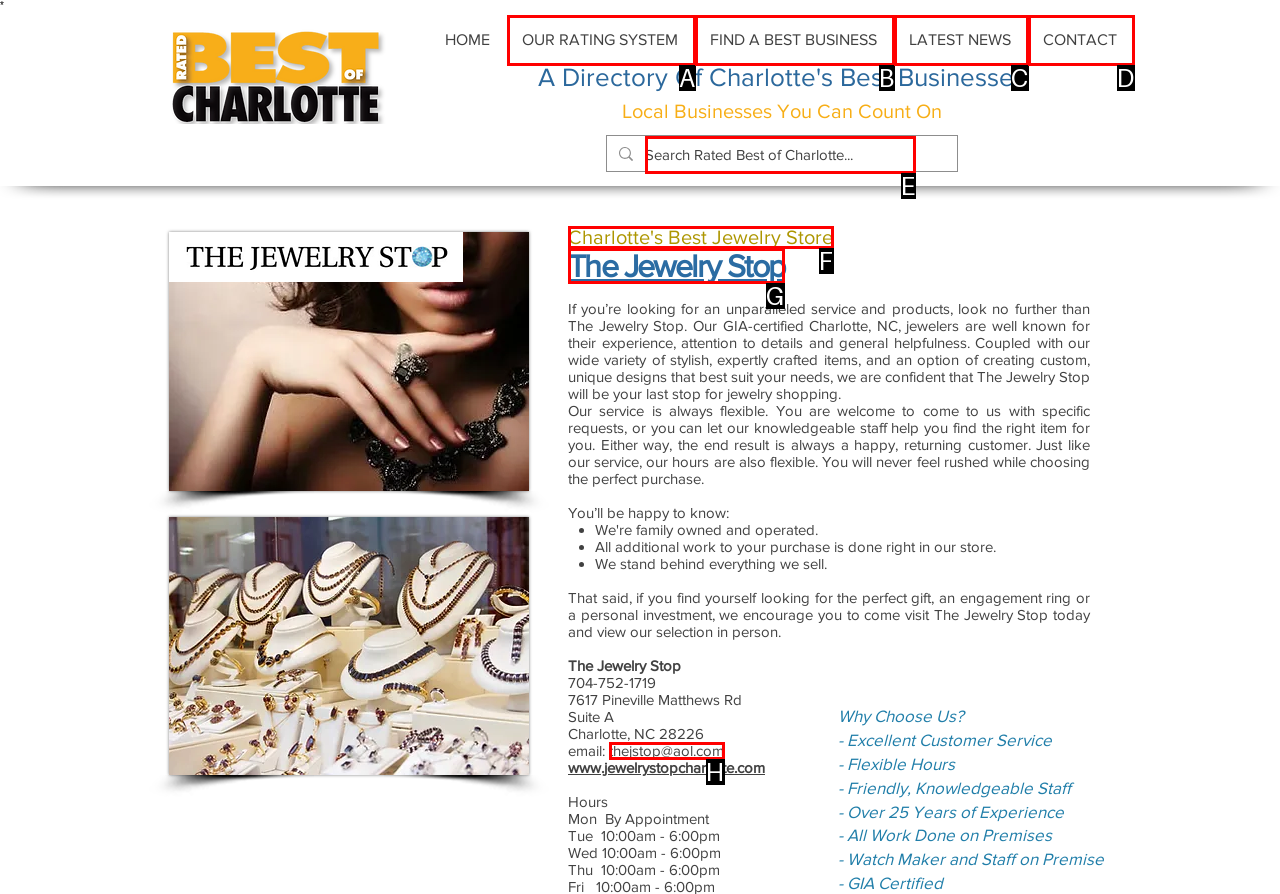Given the element description: LATEST NEWS, choose the HTML element that aligns with it. Indicate your choice with the corresponding letter.

C